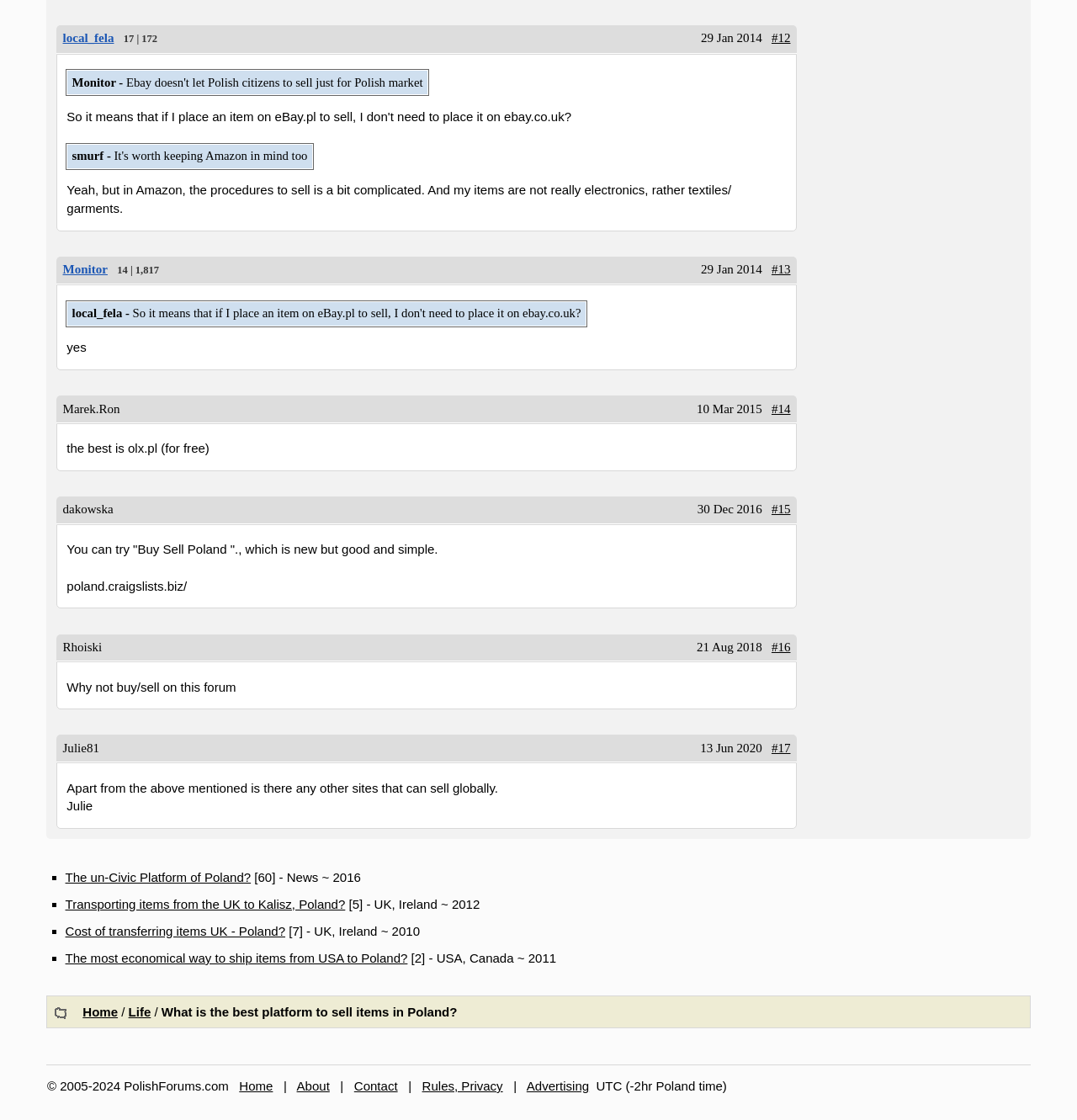Determine the bounding box coordinates of the clickable element to achieve the following action: 'Click on the link to view thread #15'. Provide the coordinates as four float values between 0 and 1, formatted as [left, top, right, bottom].

[0.716, 0.449, 0.734, 0.461]